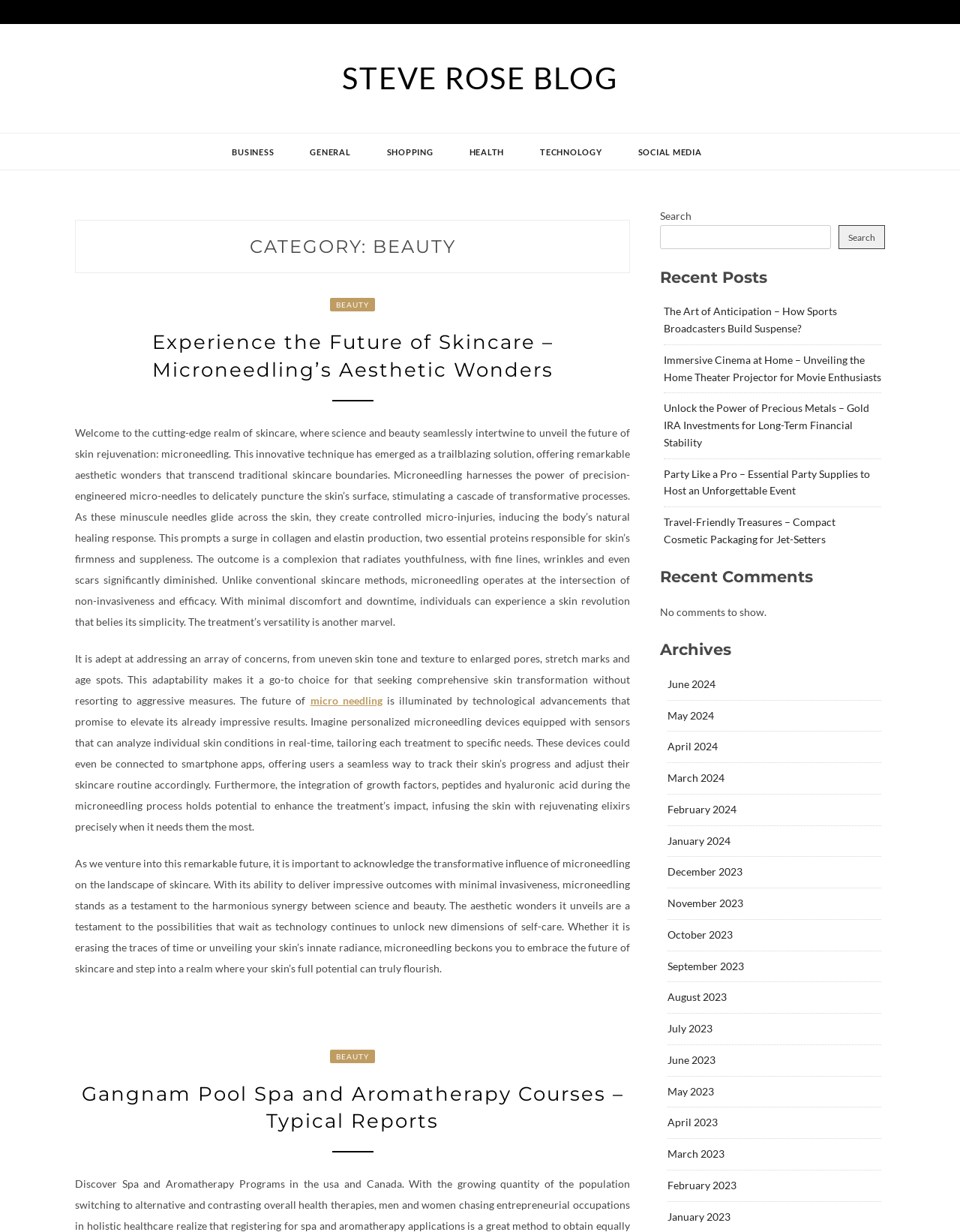What is the search box placeholder text?
Observe the image and answer the question with a one-word or short phrase response.

Search